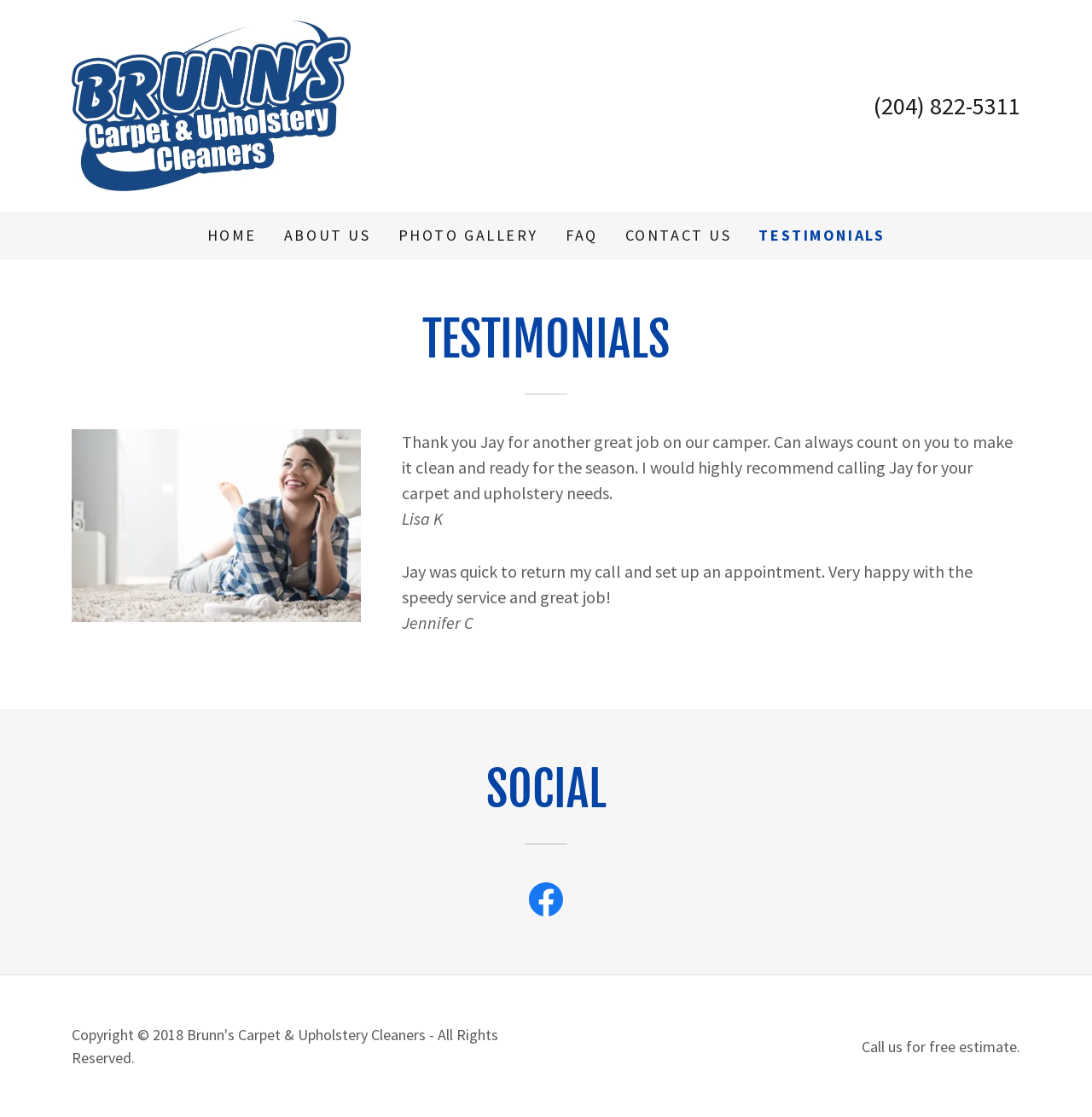Based on the element description, predict the bounding box coordinates (top-left x, top-left y, bottom-right x, bottom-right y) for the UI element in the screenshot: Testimonials

[0.695, 0.202, 0.81, 0.22]